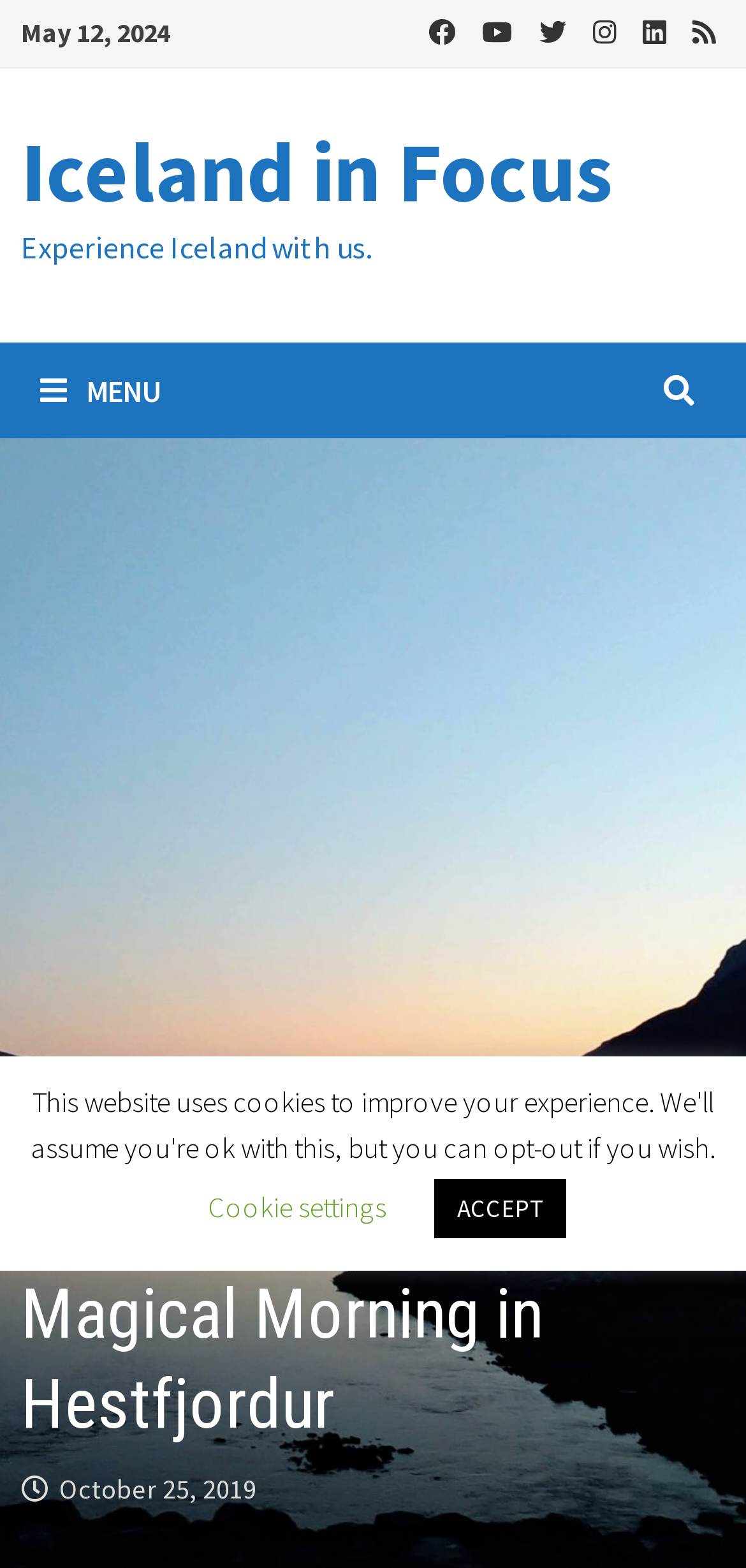Bounding box coordinates are specified in the format (top-left x, top-left y, bottom-right x, bottom-right y). All values are floating point numbers bounded between 0 and 1. Please provide the bounding box coordinate of the region this sentence describes: Cookie settings

[0.279, 0.758, 0.518, 0.781]